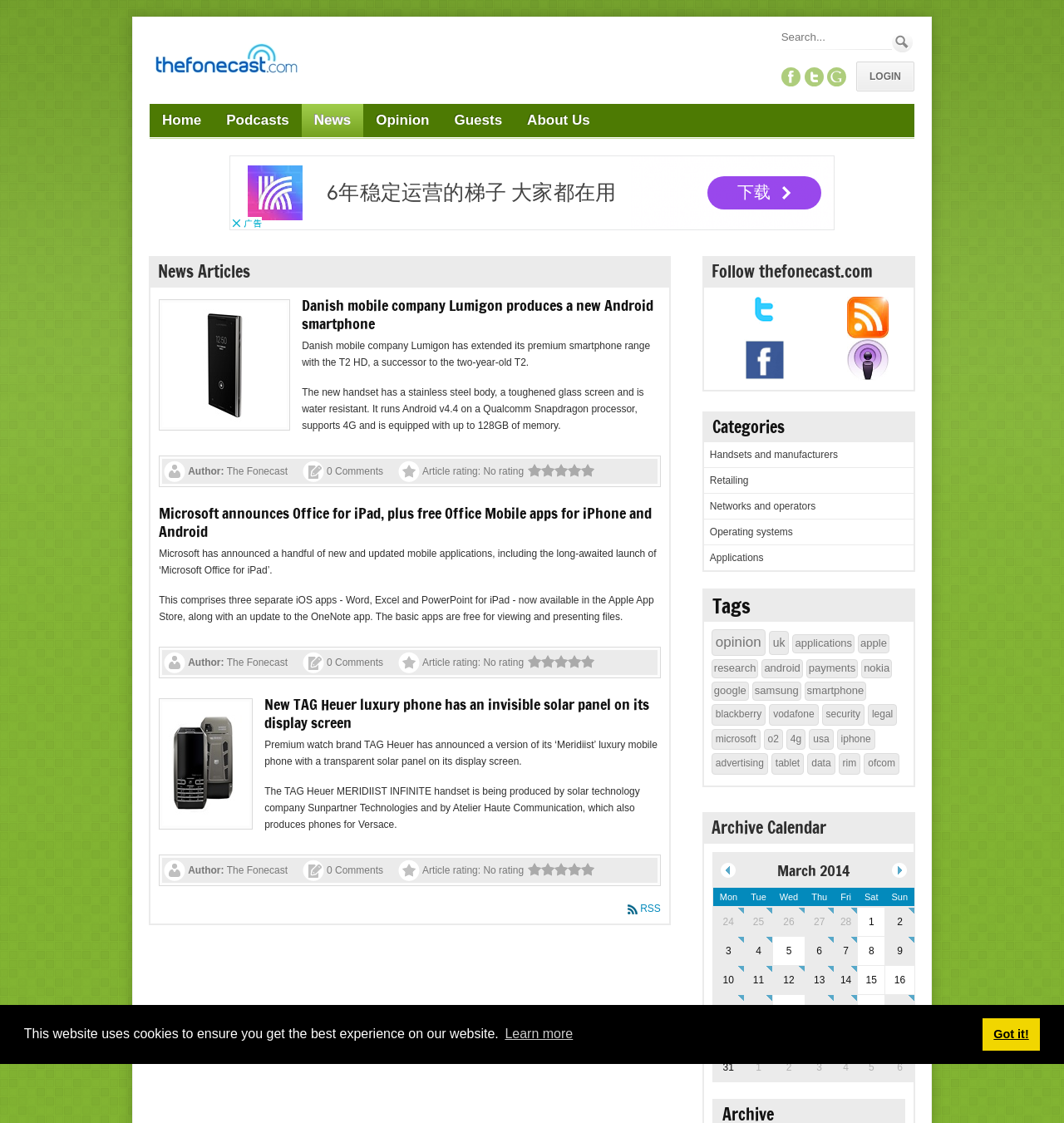Please identify the bounding box coordinates of the area I need to click to accomplish the following instruction: "Visit the Facebook page".

[0.735, 0.06, 0.753, 0.077]